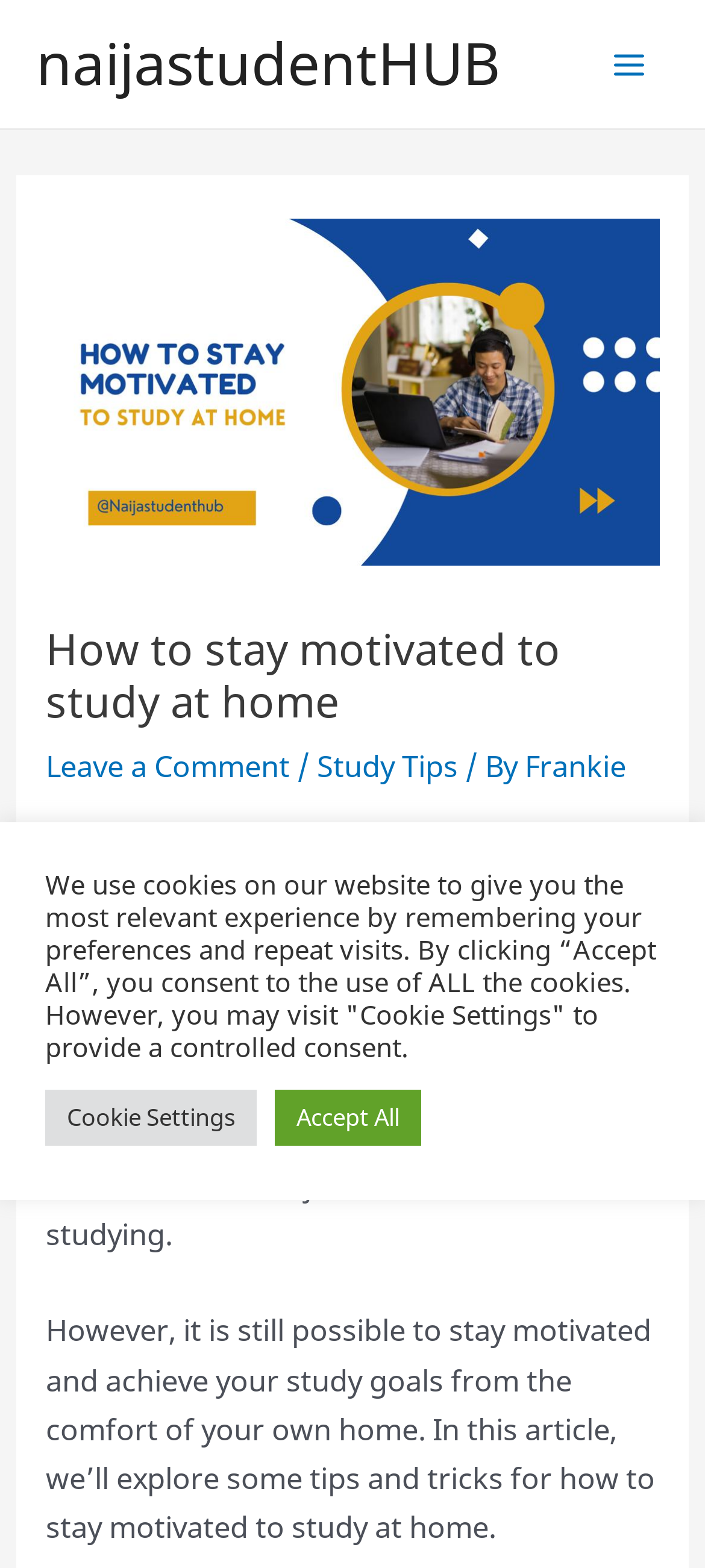What is the main challenge of studying at home?
Based on the image, answer the question with as much detail as possible.

The main challenge of studying at home can be found by reading the first paragraph of the article. According to the text, the challenges of studying at home include background noise bleeding from other rooms and the comfort zone of being at home, which can make it harder to concentrate on studying.